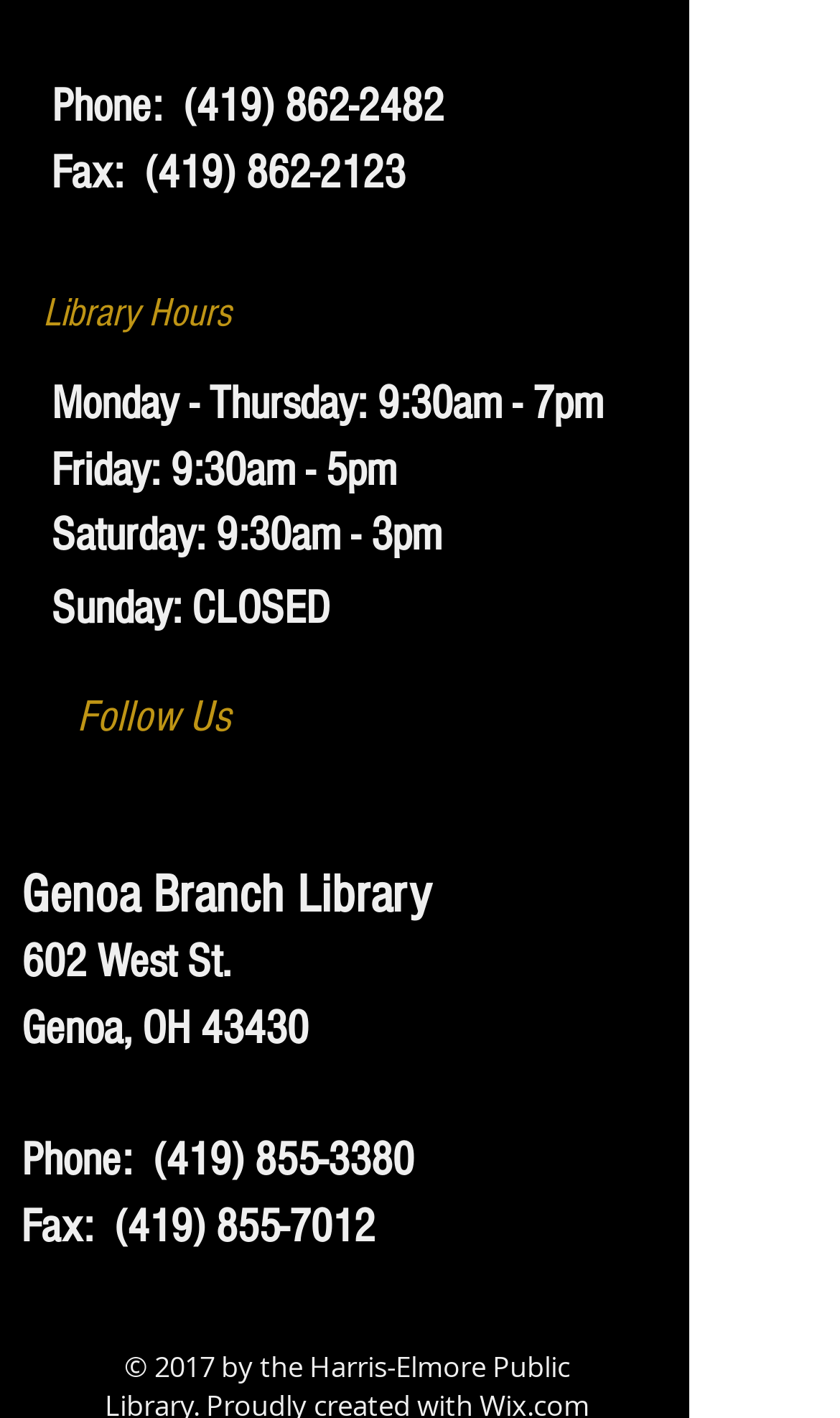Specify the bounding box coordinates of the area that needs to be clicked to achieve the following instruction: "Check the library hours on Monday".

[0.062, 0.266, 0.718, 0.304]